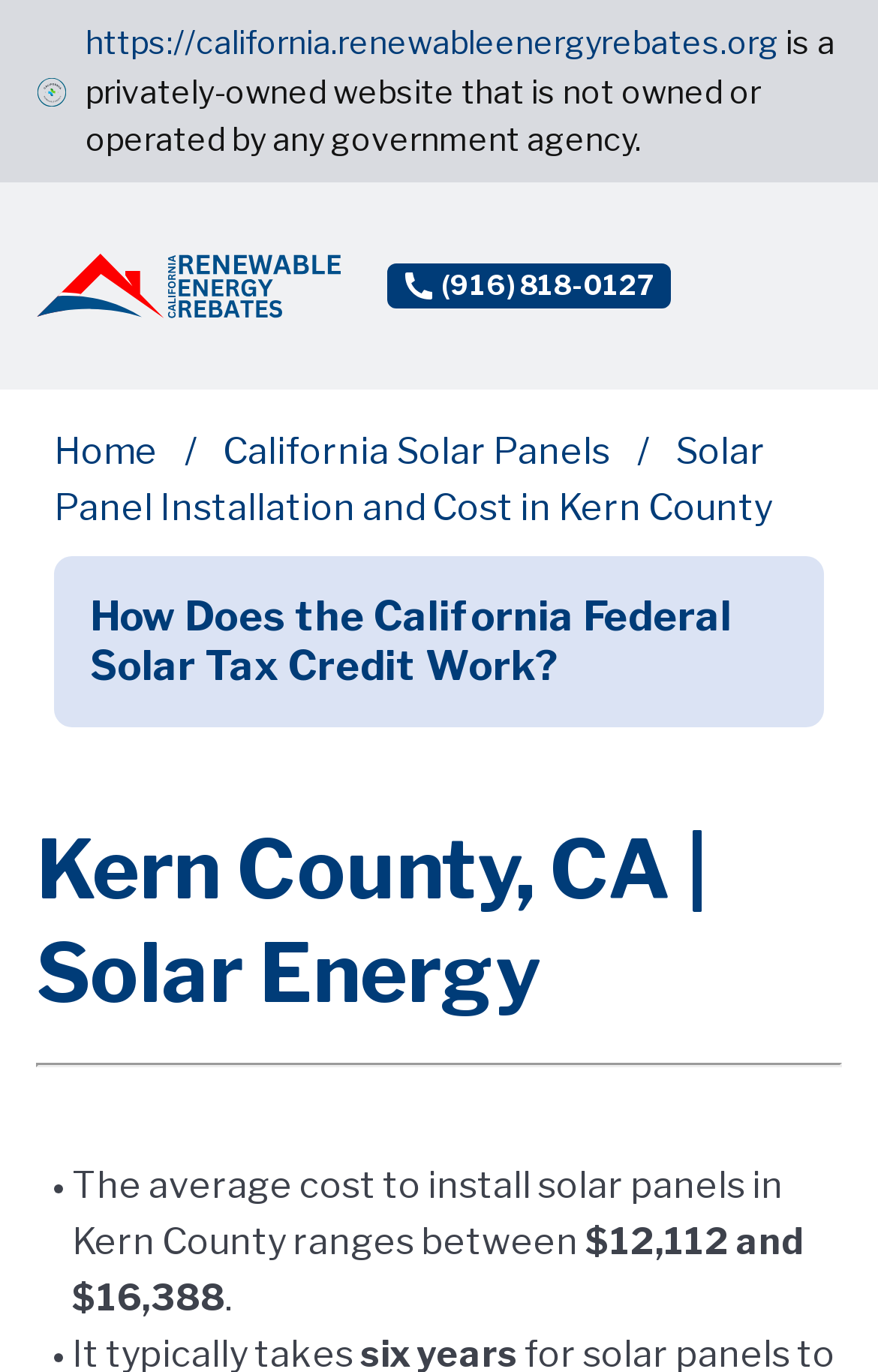Determine the webpage's heading and output its text content.

Kern County, CA | Solar Energy